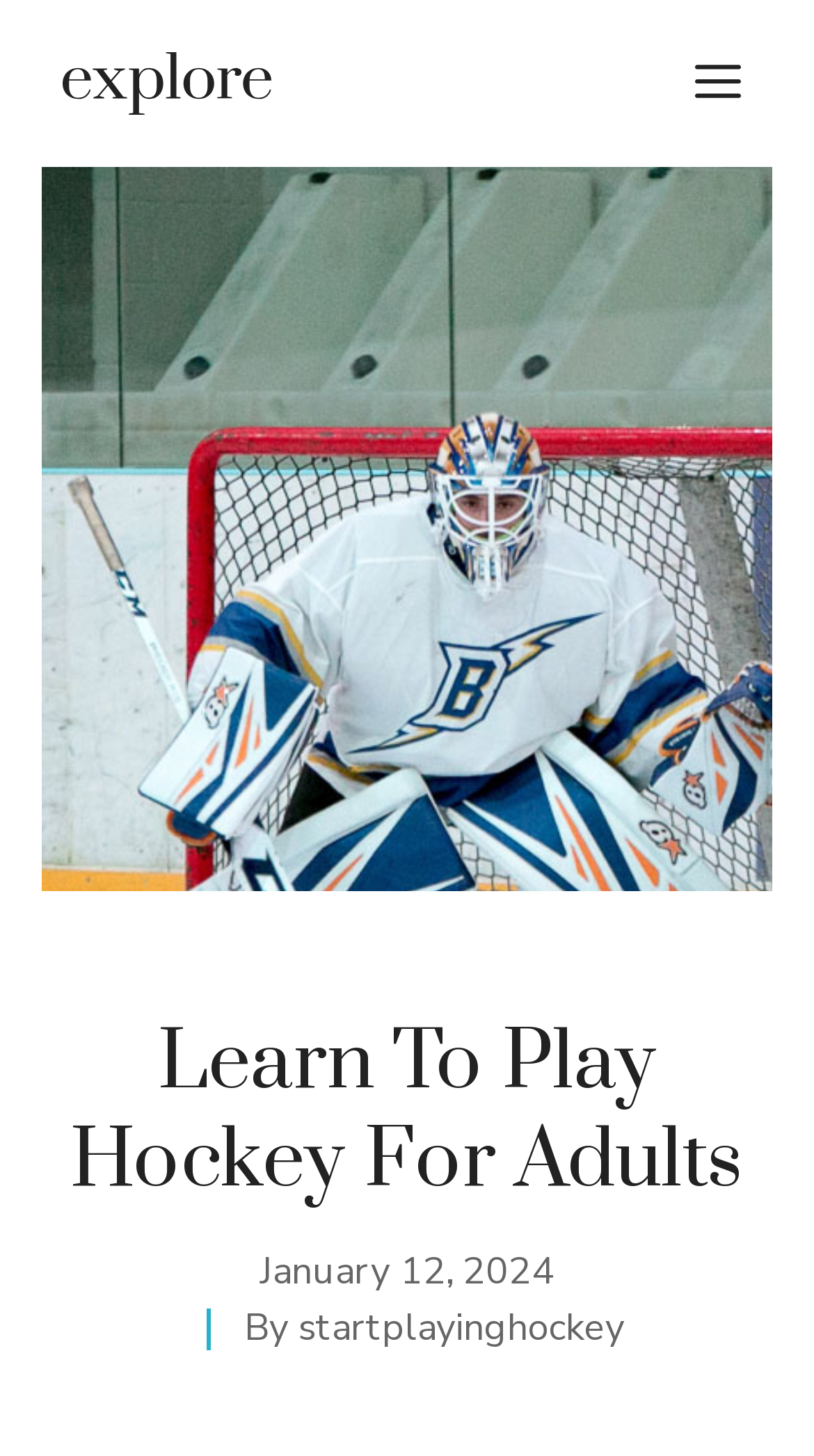Use one word or a short phrase to answer the question provided: 
What is the date displayed on the webpage?

January 12, 2024